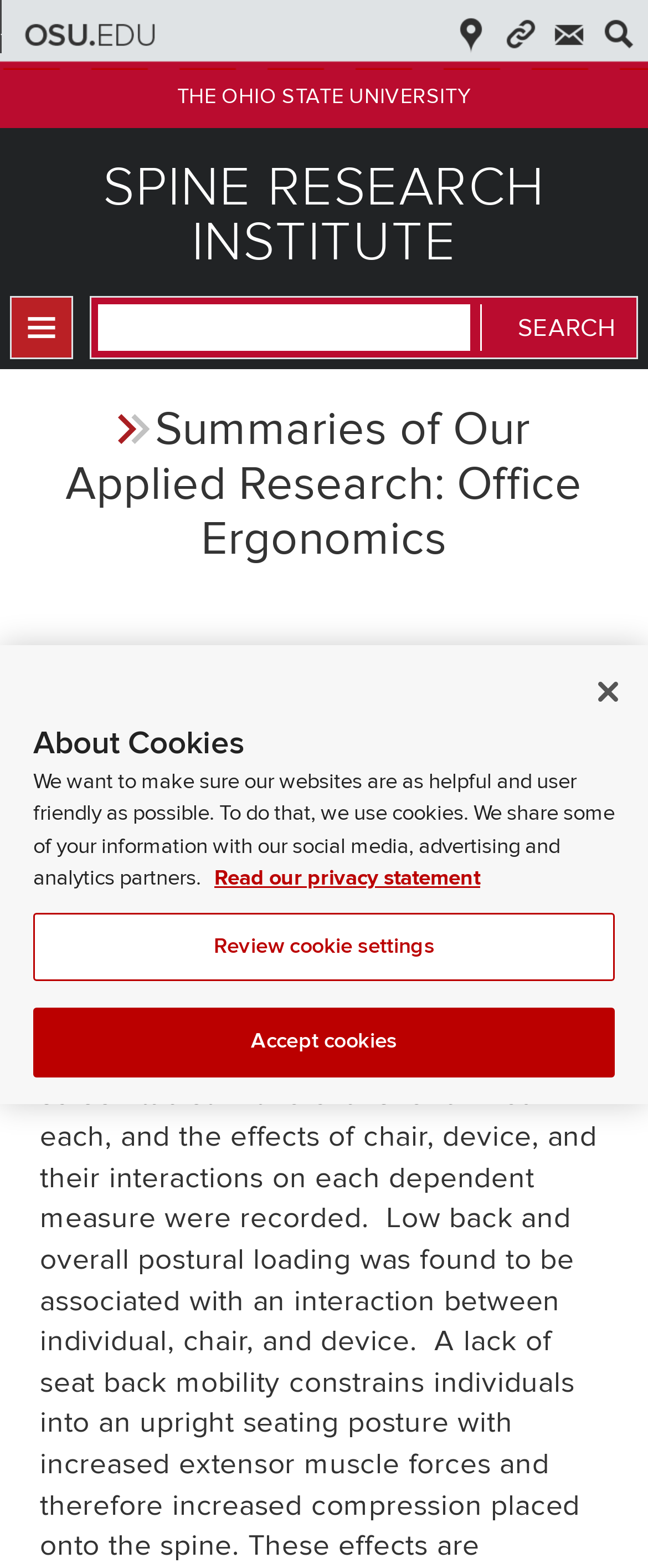Determine the main text heading of the webpage and provide its content.

Applied Research: Office Ergonomics